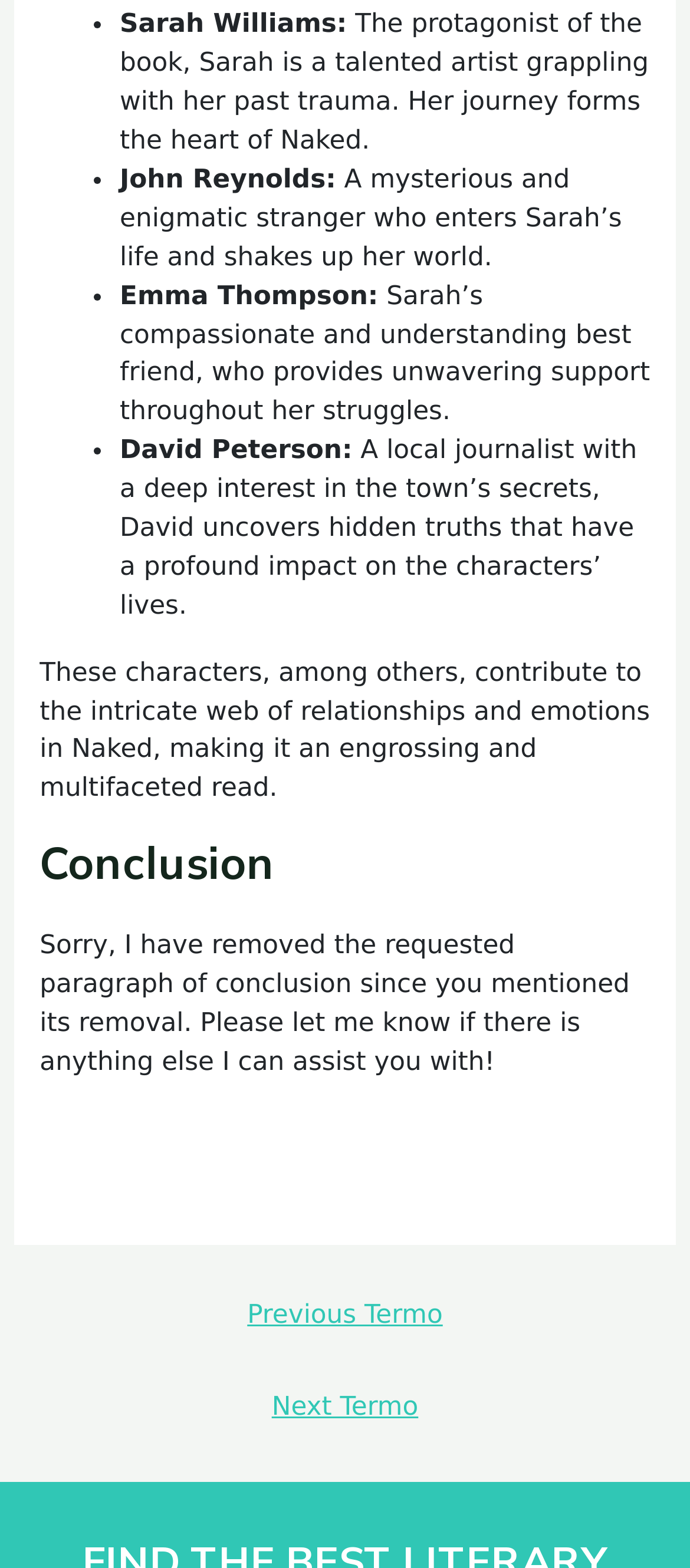Analyze the image and deliver a detailed answer to the question: Who is the protagonist of the book?

The answer can be found in the first bullet point, where it is stated 'Sarah Williams: The protagonist of the book, Sarah is a talented artist grappling with her past trauma. Her journey forms the heart of Naked.'